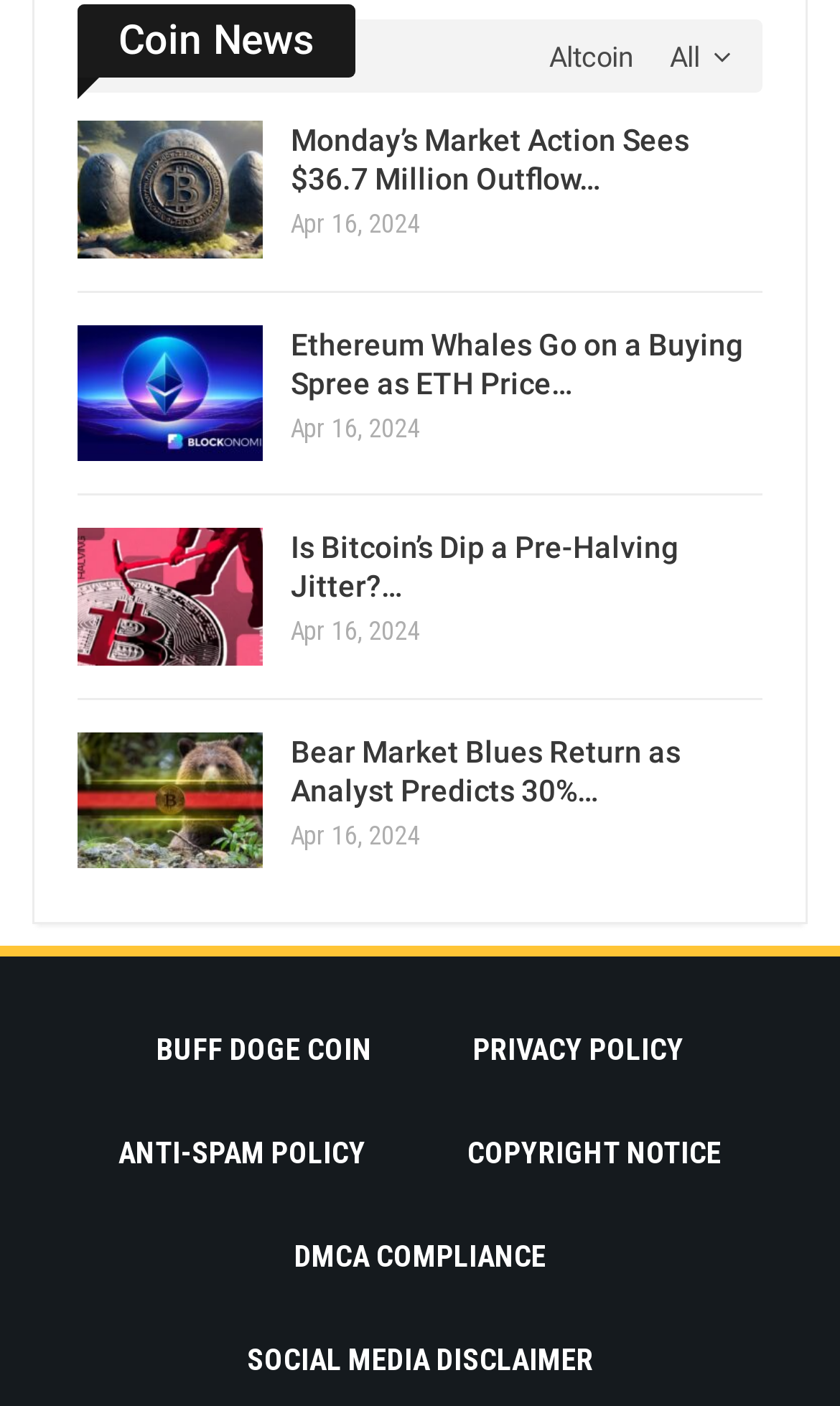Show the bounding box coordinates for the element that needs to be clicked to execute the following instruction: "Click on Coin News". Provide the coordinates in the form of four float numbers between 0 and 1, i.e., [left, top, right, bottom].

[0.092, 0.015, 0.423, 0.044]